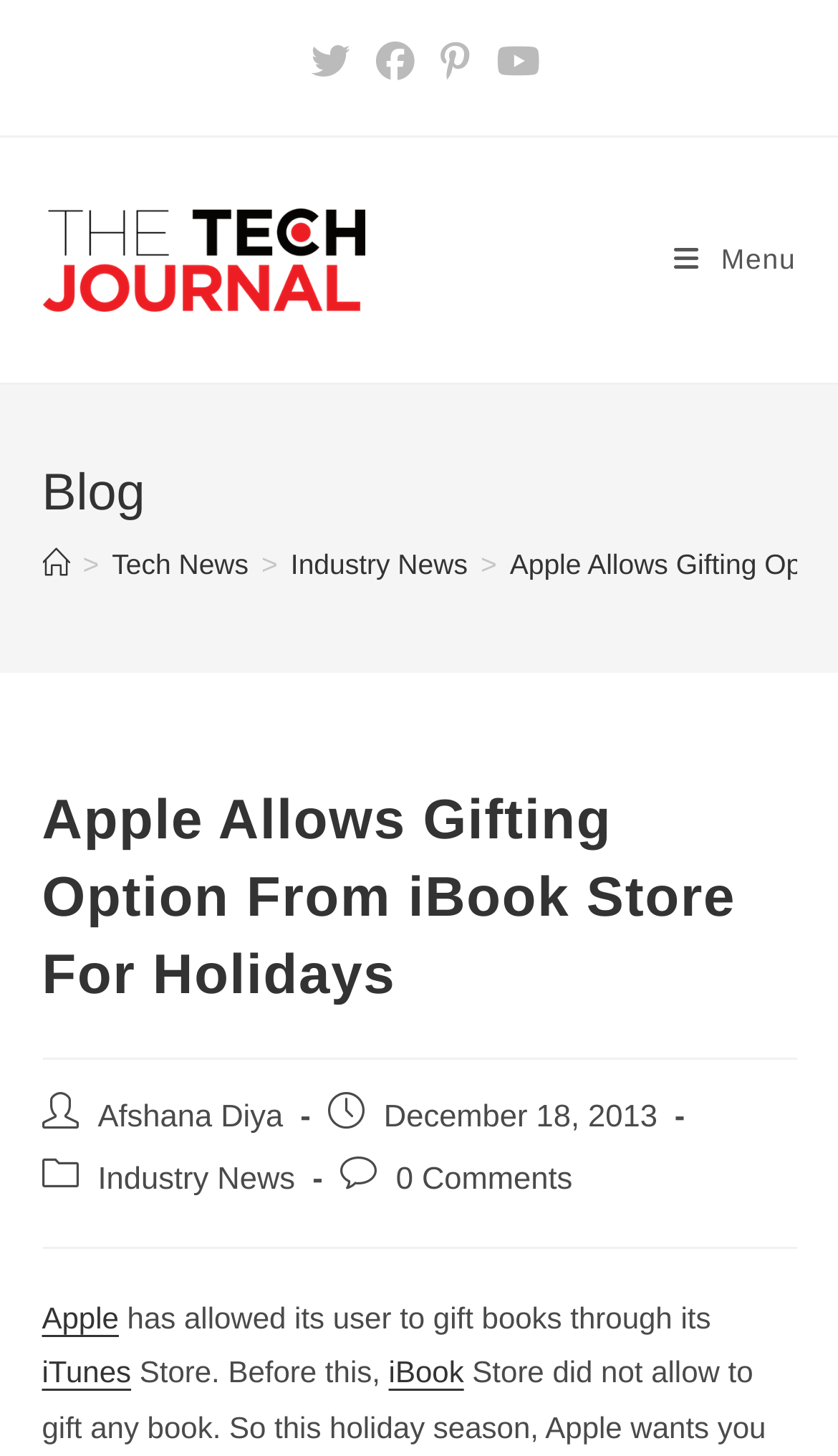Please provide a comprehensive response to the question below by analyzing the image: 
Who is the author of the blog post?

I identified the author of the blog post by looking at the link element with the text 'Afshana Diya' which is located near the 'Post author:' static text, indicating it is the author's name.